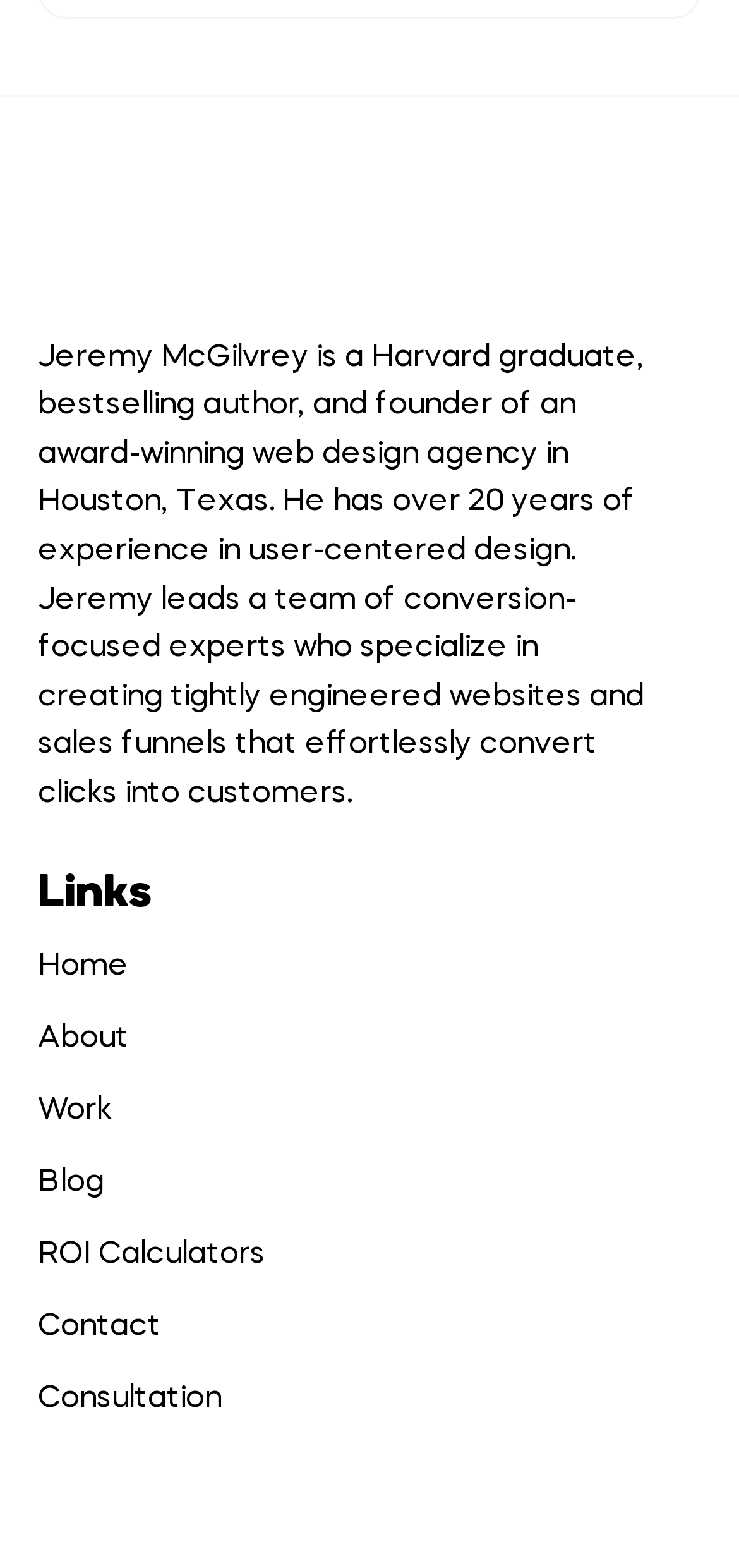What is the expertise of Jeremy McGilvrey's team?
From the image, respond using a single word or phrase.

Conversion-focused design